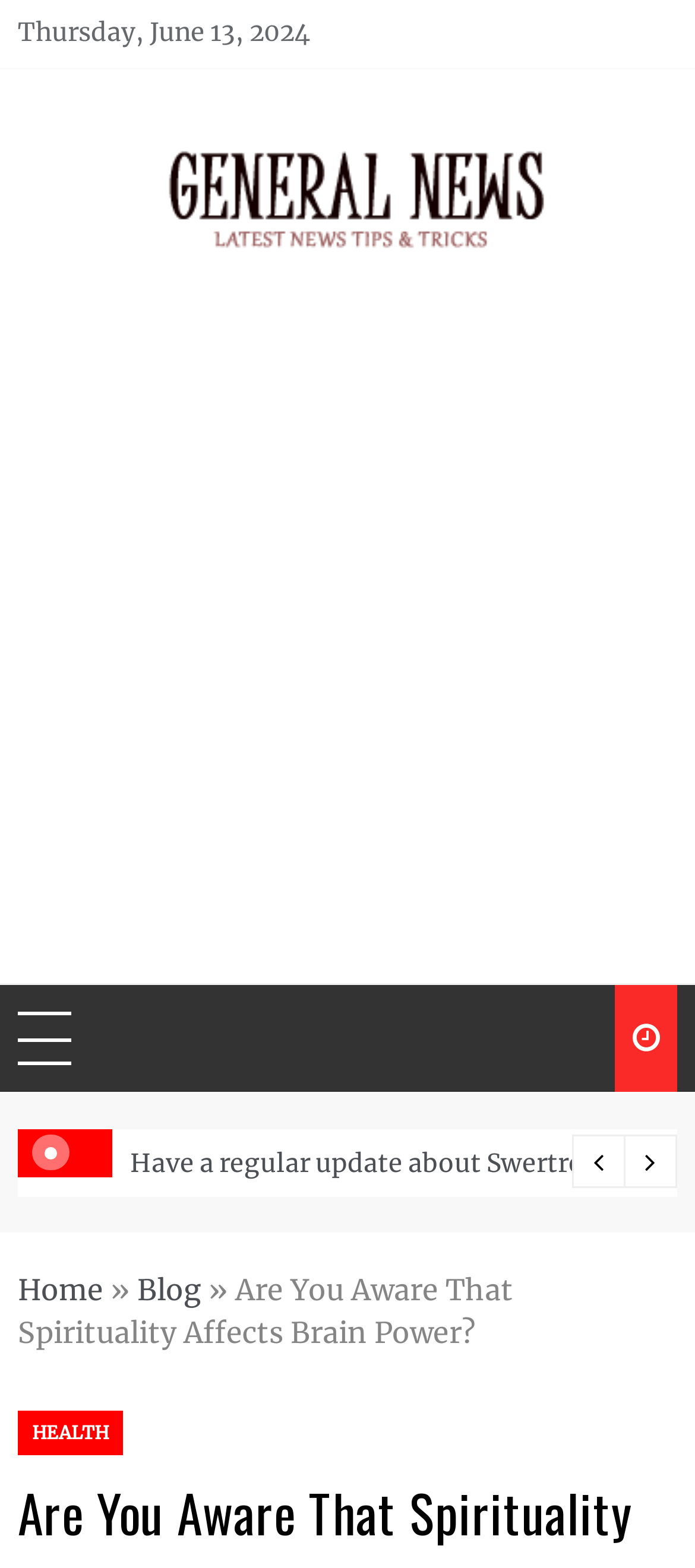What is the section of the webpage that the main article belongs to?
Using the screenshot, give a one-word or short phrase answer.

HEALTH